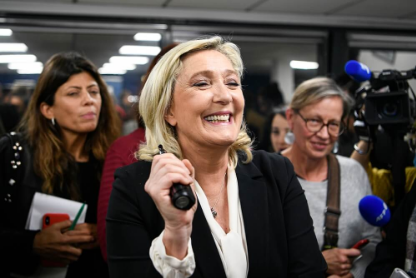From the image, can you give a detailed response to the question below:
What is Marine Le Pen's party's name?

The image features Marine Le Pen, leader of the French political party Rassemblement National, smiling and holding a microphone, suggesting a moment of interaction with supporters or the media.